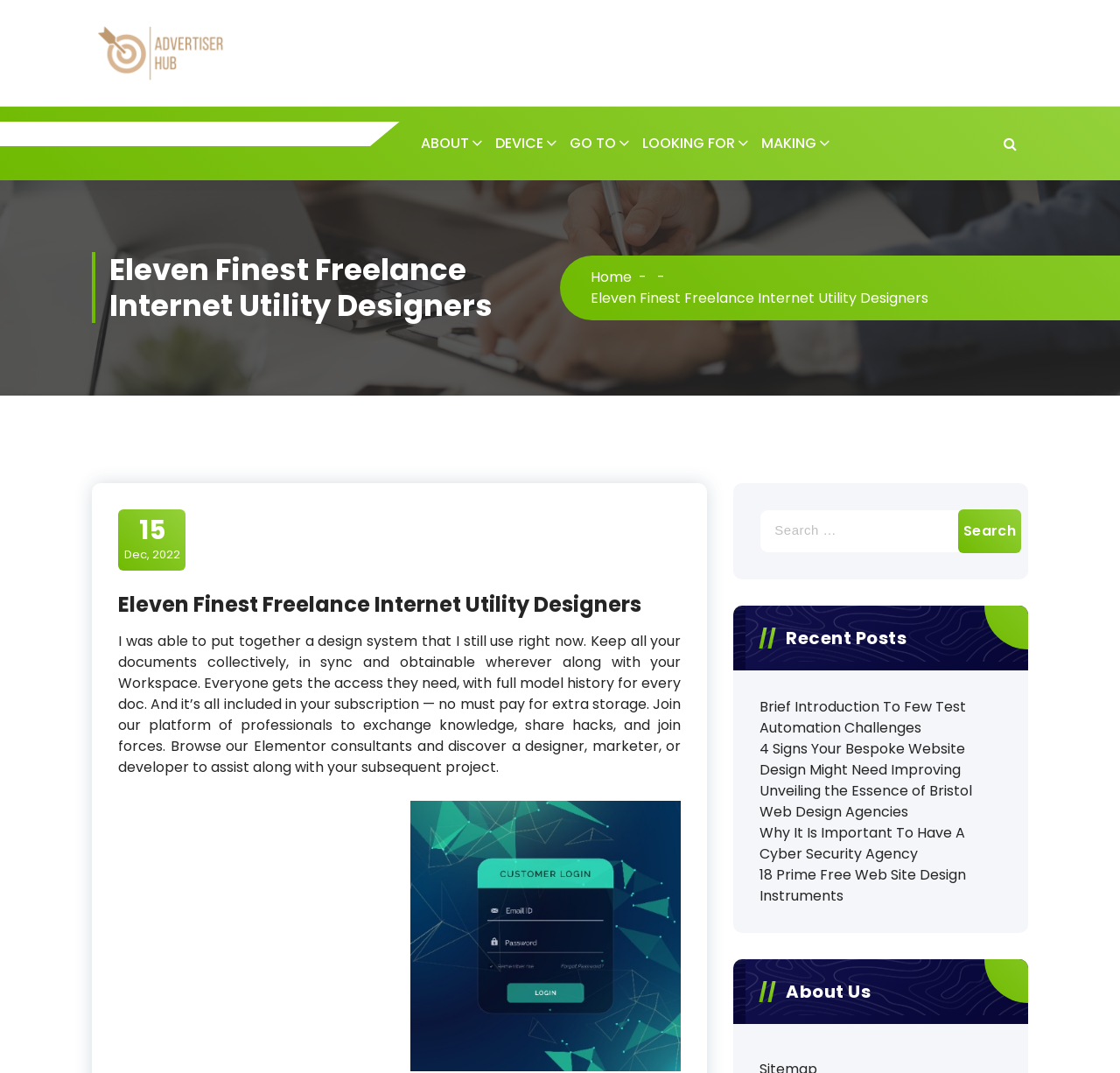Answer the question briefly using a single word or phrase: 
What is the date mentioned in the webpage?

15 Dec, 2022